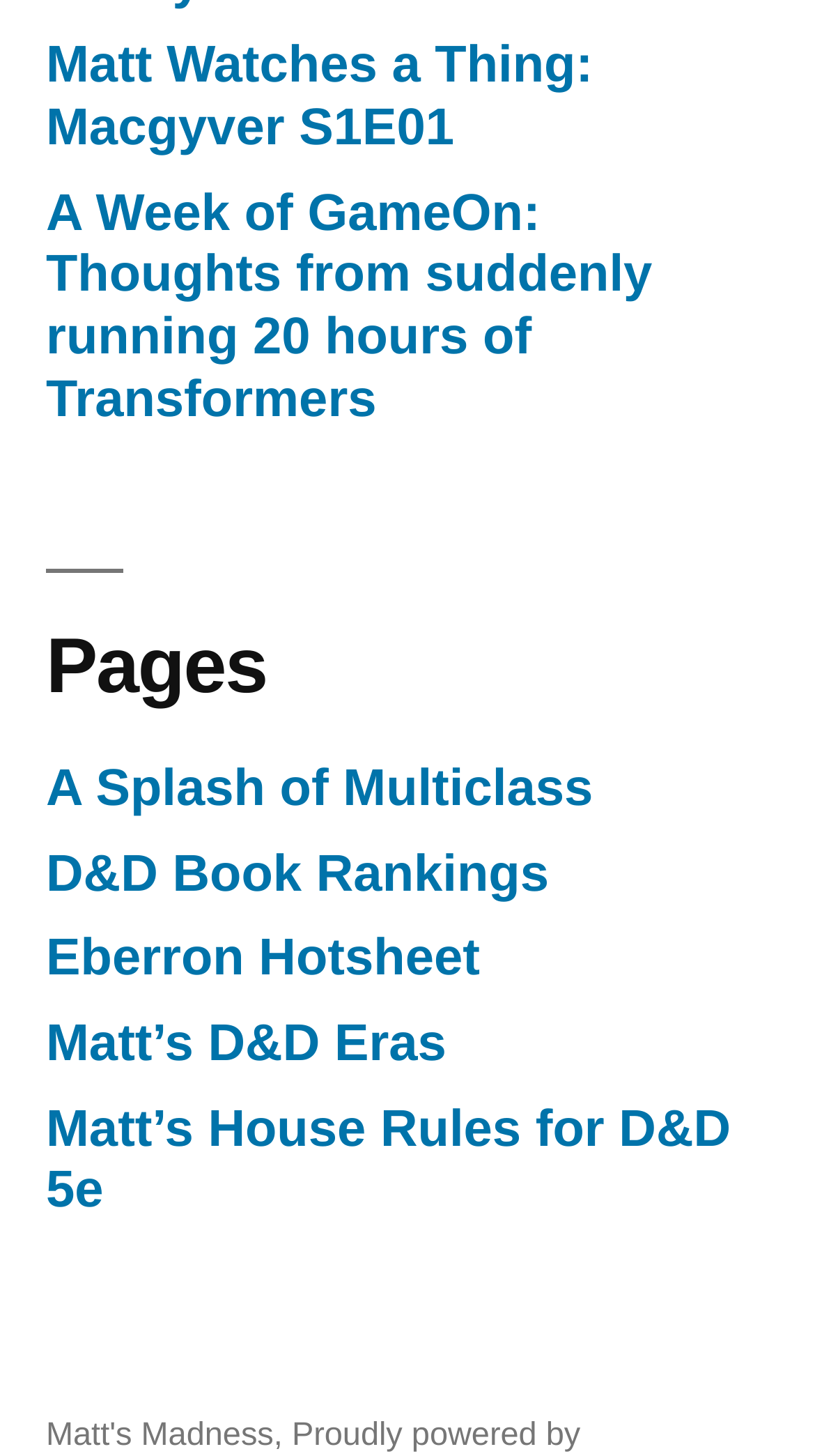How many headings are on the webpage?
Examine the screenshot and reply with a single word or phrase.

1